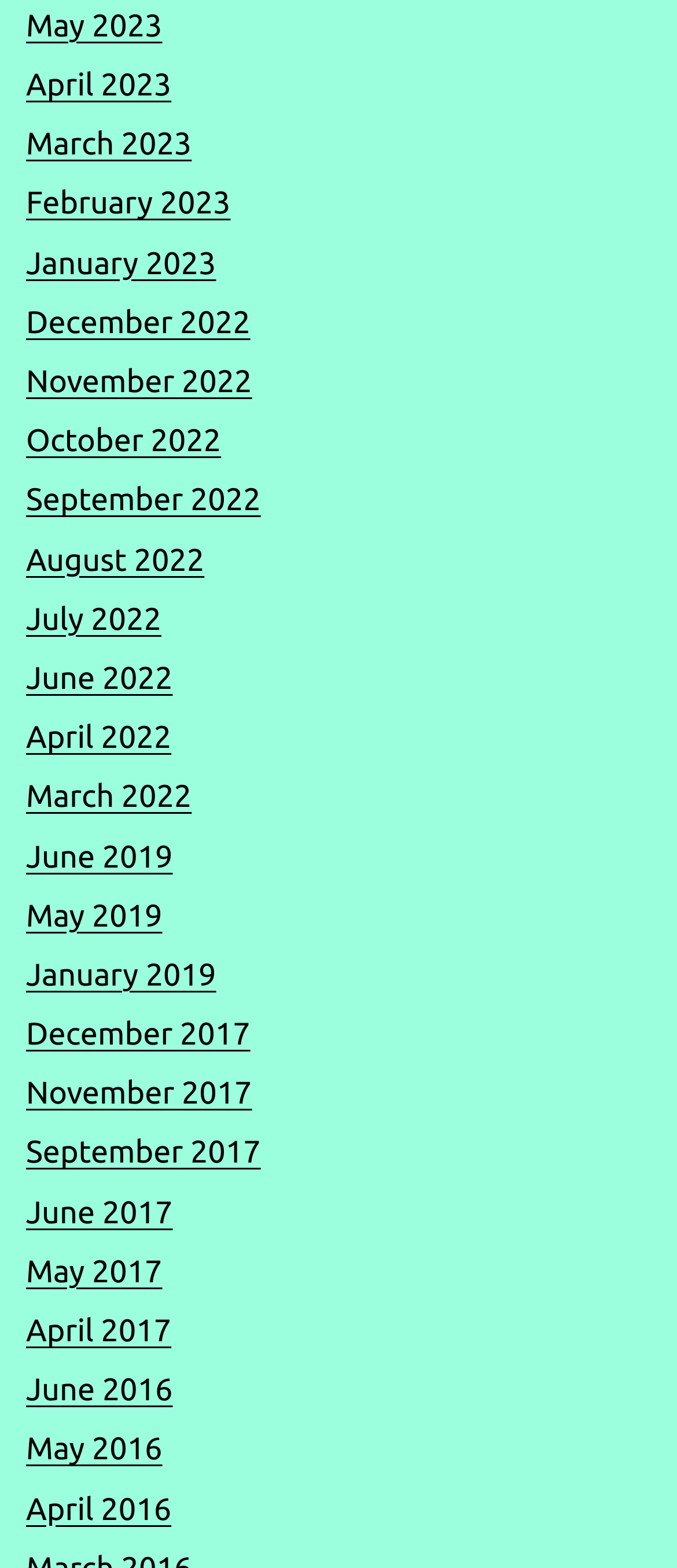Using the information in the image, give a comprehensive answer to the question: 
What is the most recent month listed?

By examining the list of links, I found that the most recent month listed is 'May 2023', which is located at the top of the list with a bounding box coordinate of [0.038, 0.005, 0.24, 0.028].